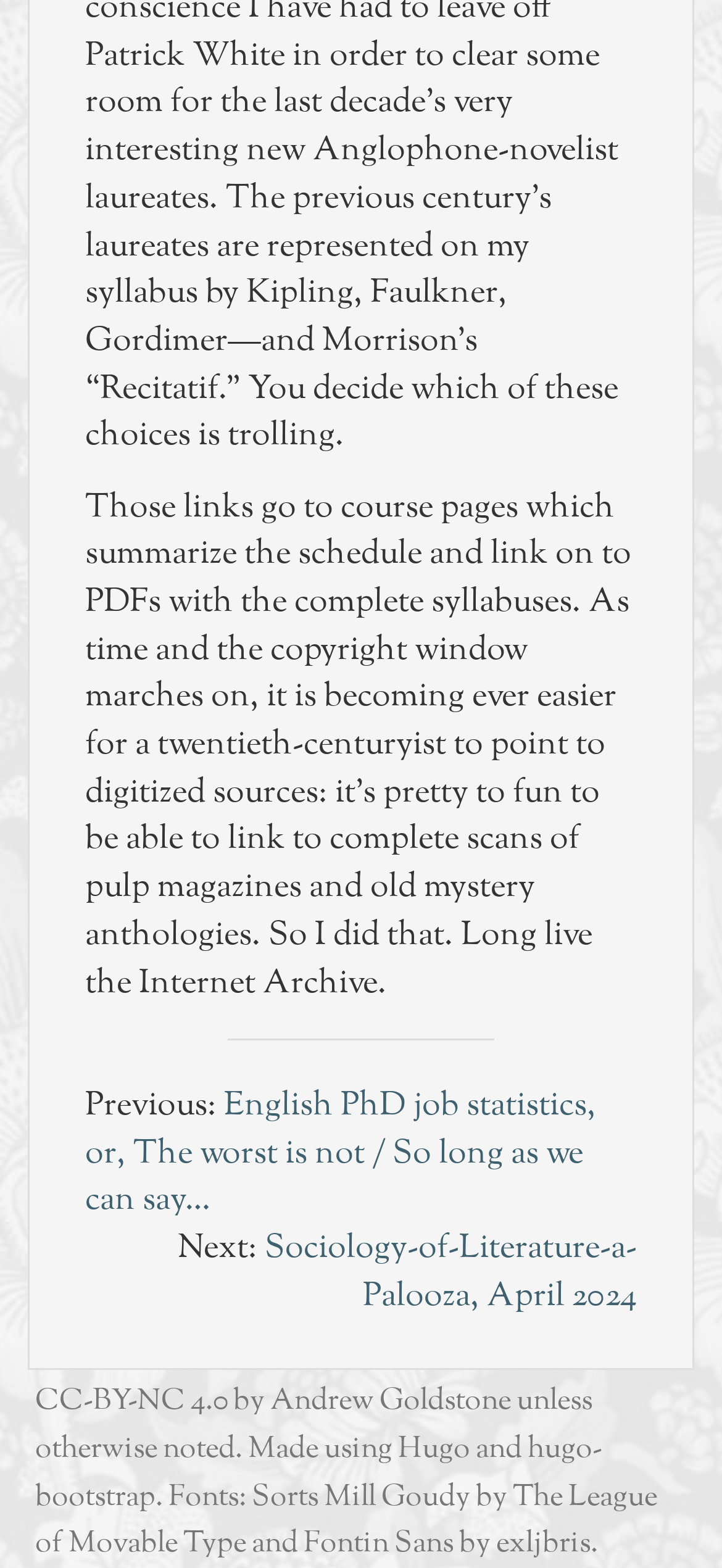What is the author of the webpage?
Relying on the image, give a concise answer in one word or a brief phrase.

Andrew Goldstone